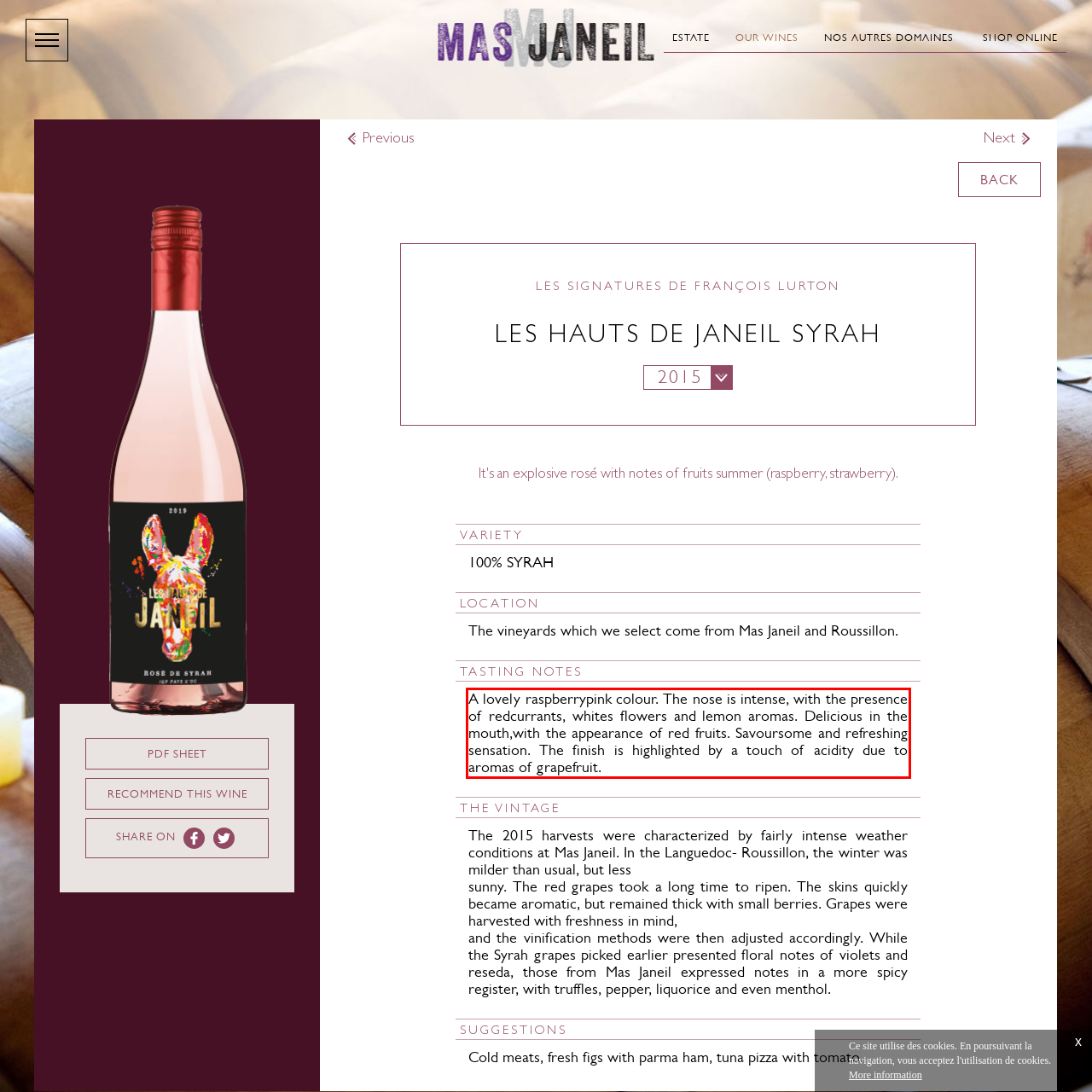You are looking at a screenshot of a webpage with a red rectangle bounding box. Use OCR to identify and extract the text content found inside this red bounding box.

A lovely raspberrypink colour. The nose is intense, with the presence of redcurrants, whites flowers and lemon aromas. Delicious in the mouth,with the appearance of red fruits. Savoursome and refreshing sensation. The finish is highlighted by a touch of acidity due to aromas of grapefruit.